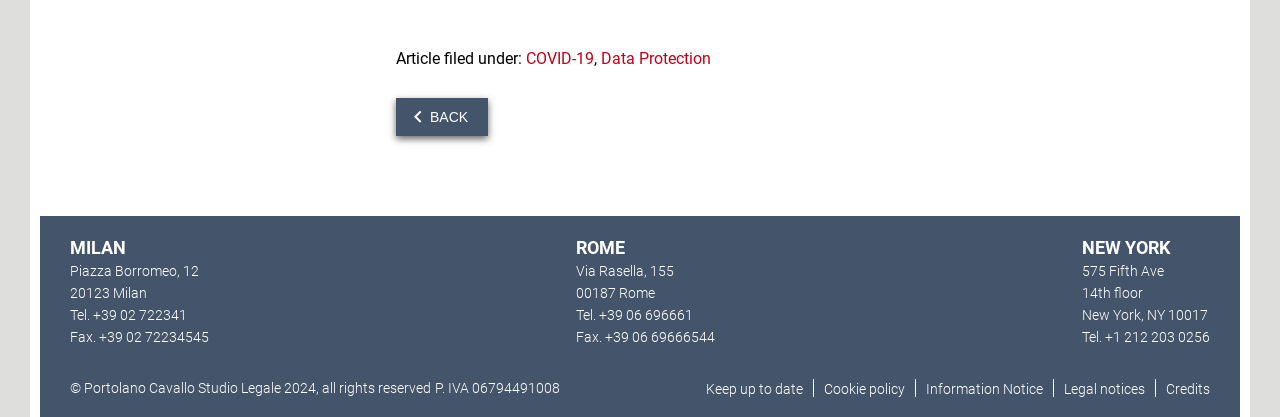Reply to the question below using a single word or brief phrase:
What is the copyright year of the website?

2024